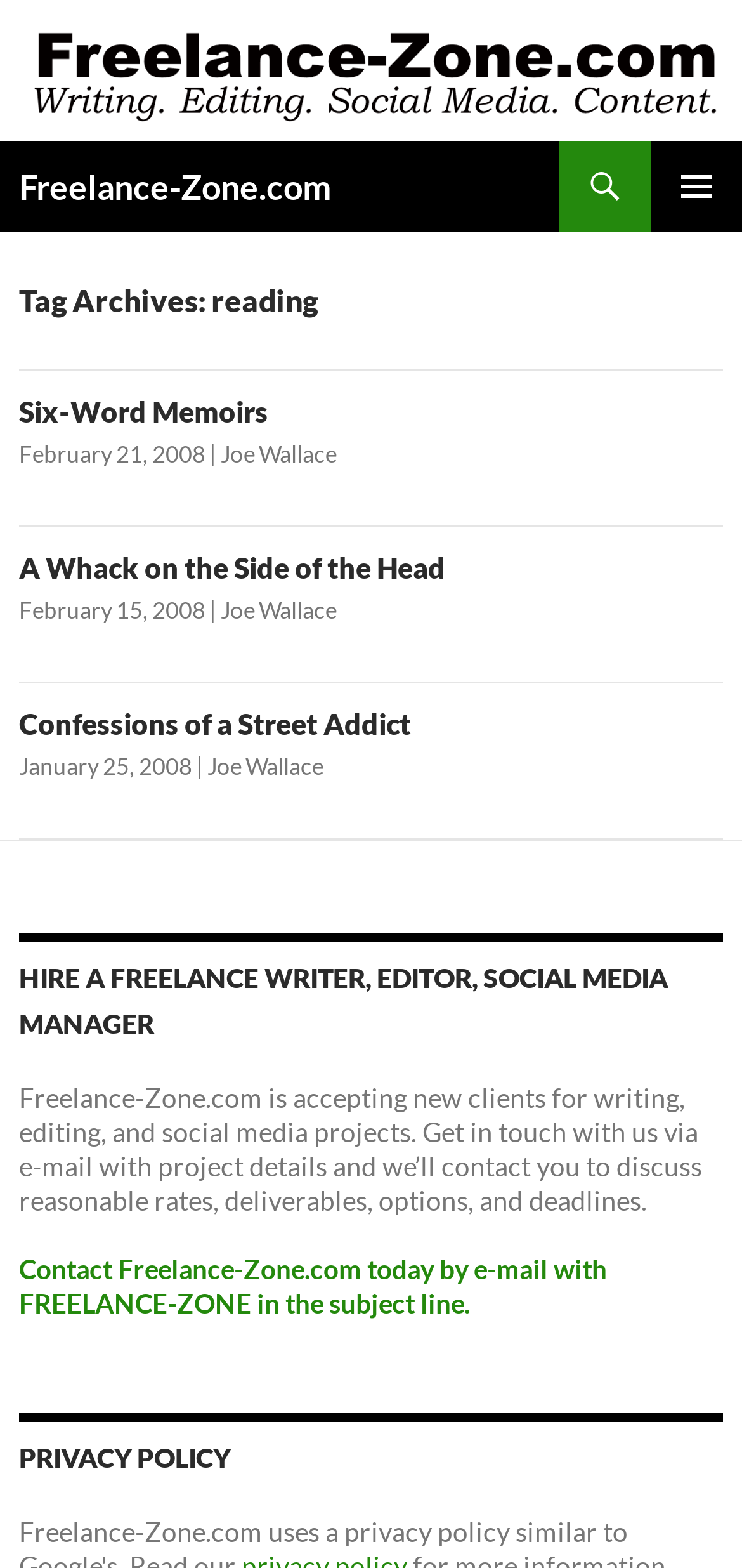Find the bounding box coordinates of the area that needs to be clicked in order to achieve the following instruction: "contact Freelance-Zone.com by email". The coordinates should be specified as four float numbers between 0 and 1, i.e., [left, top, right, bottom].

[0.026, 0.799, 0.818, 0.842]